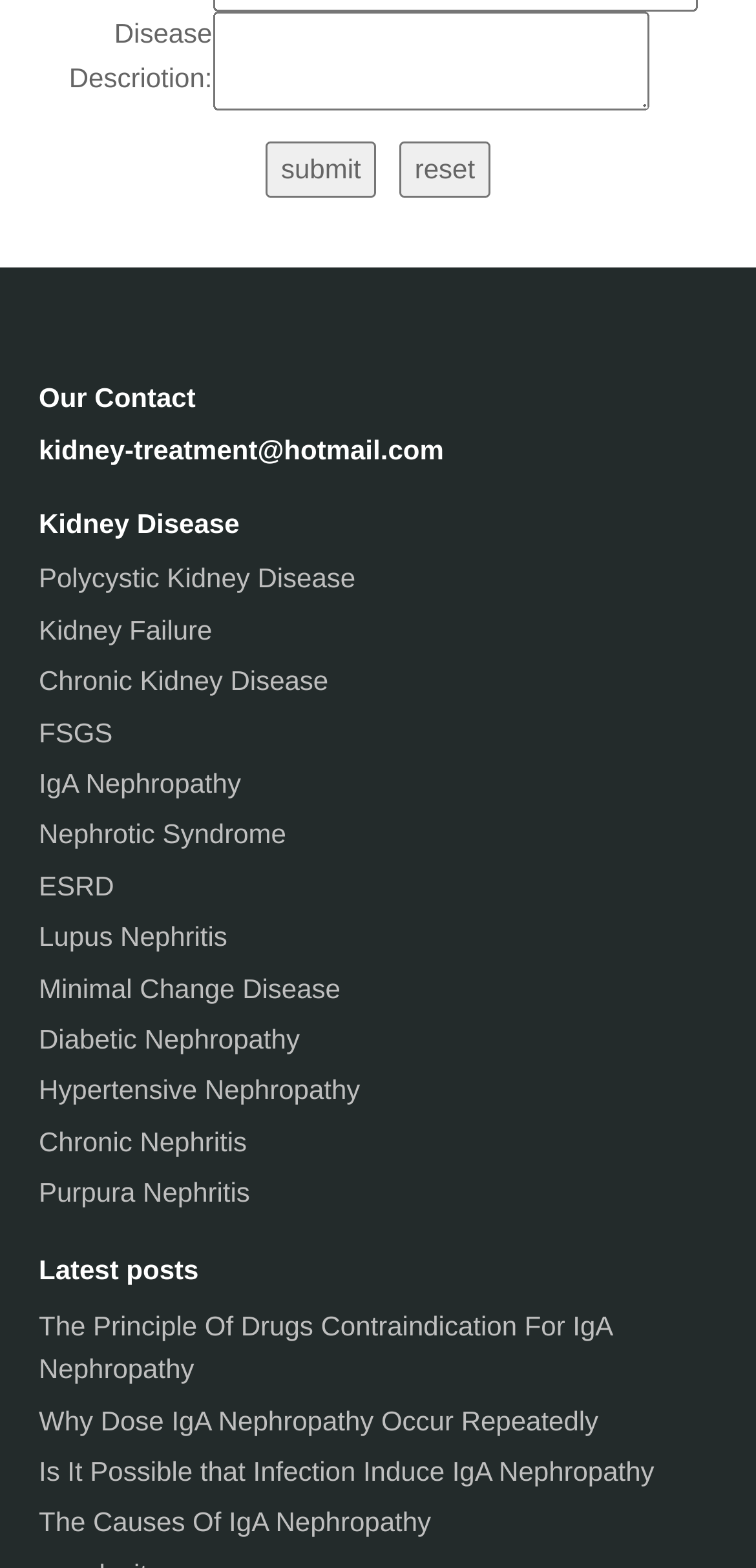Specify the bounding box coordinates of the element's area that should be clicked to execute the given instruction: "Reset the form". The coordinates should be four float numbers between 0 and 1, i.e., [left, top, right, bottom].

[0.528, 0.091, 0.649, 0.126]